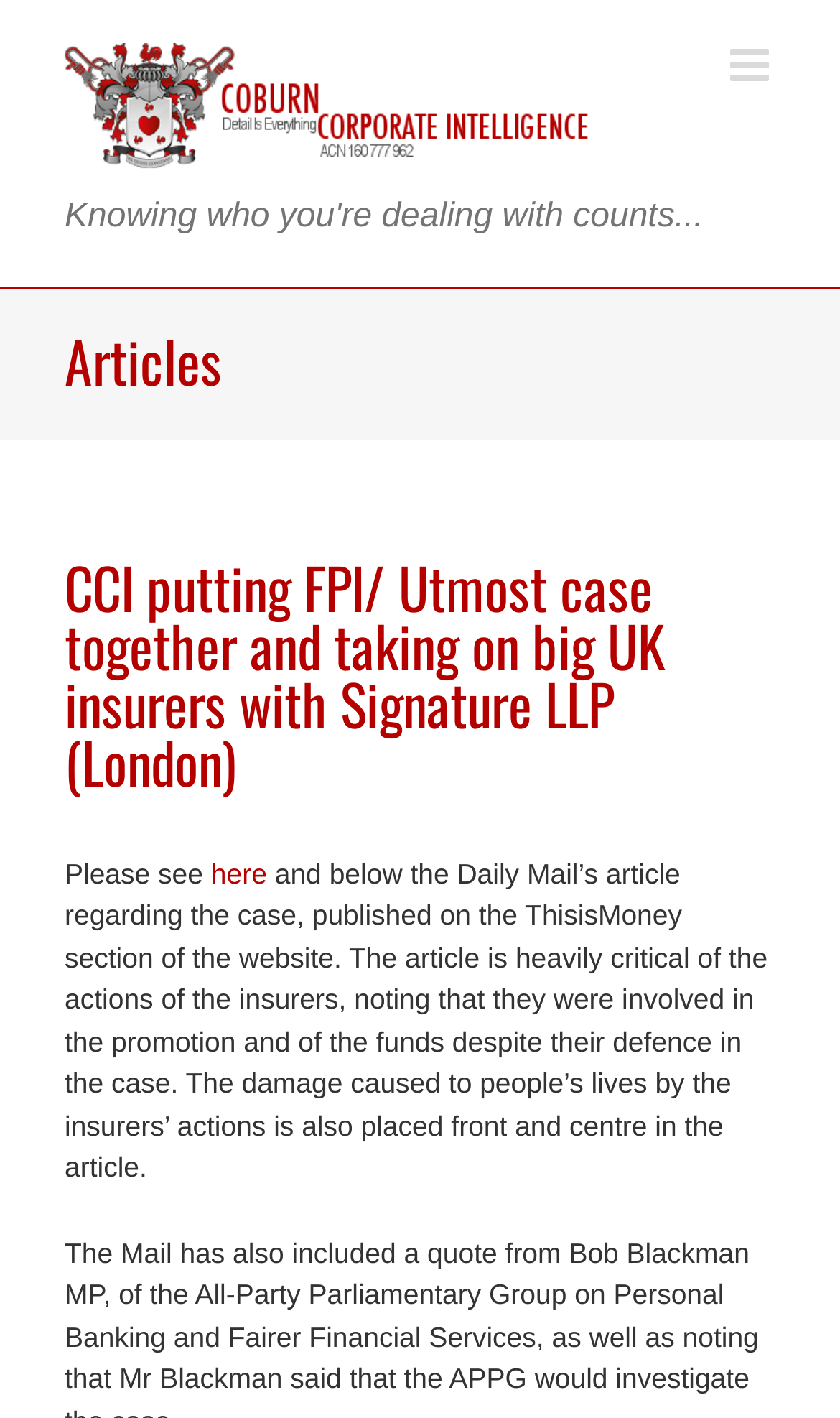What is the main topic of the webpage?
Kindly offer a comprehensive and detailed response to the question.

The main topic of the webpage is indicated by the heading 'Articles' located at the top of the webpage, with bounding box coordinates [0.077, 0.228, 0.923, 0.283]. This heading is a parent element of several article titles and descriptions, suggesting that the webpage is an archive of articles.